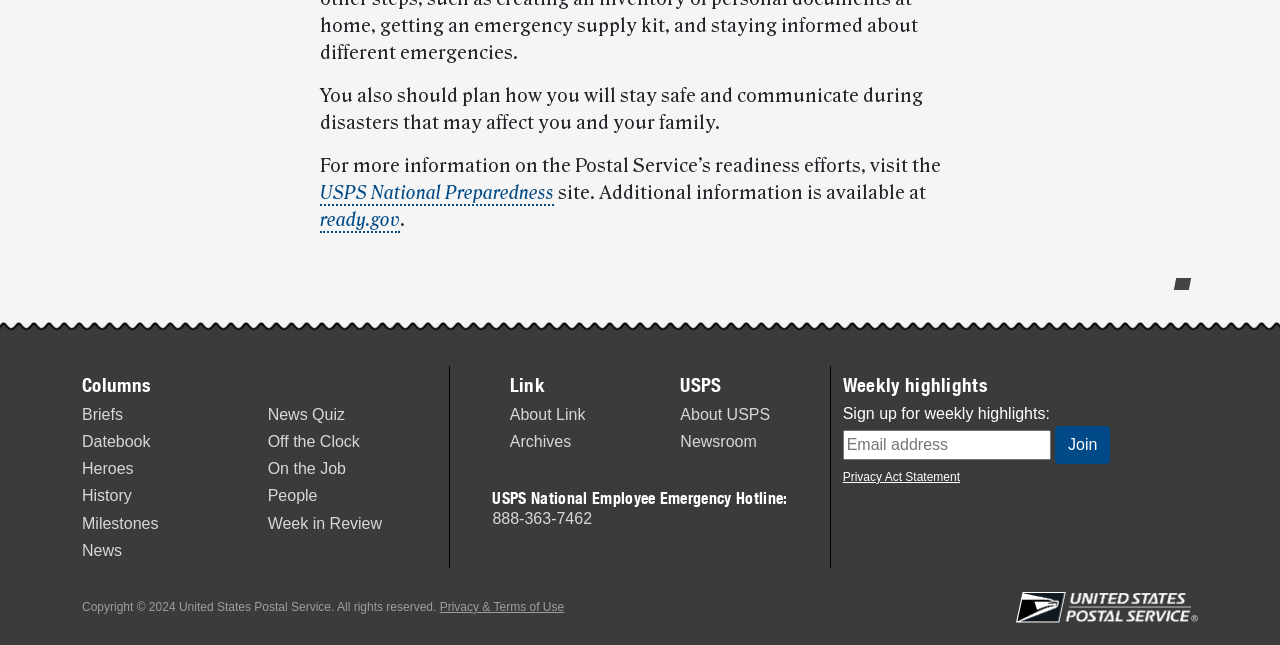Select the bounding box coordinates of the element I need to click to carry out the following instruction: "Click the 'Free Consultation' link".

None